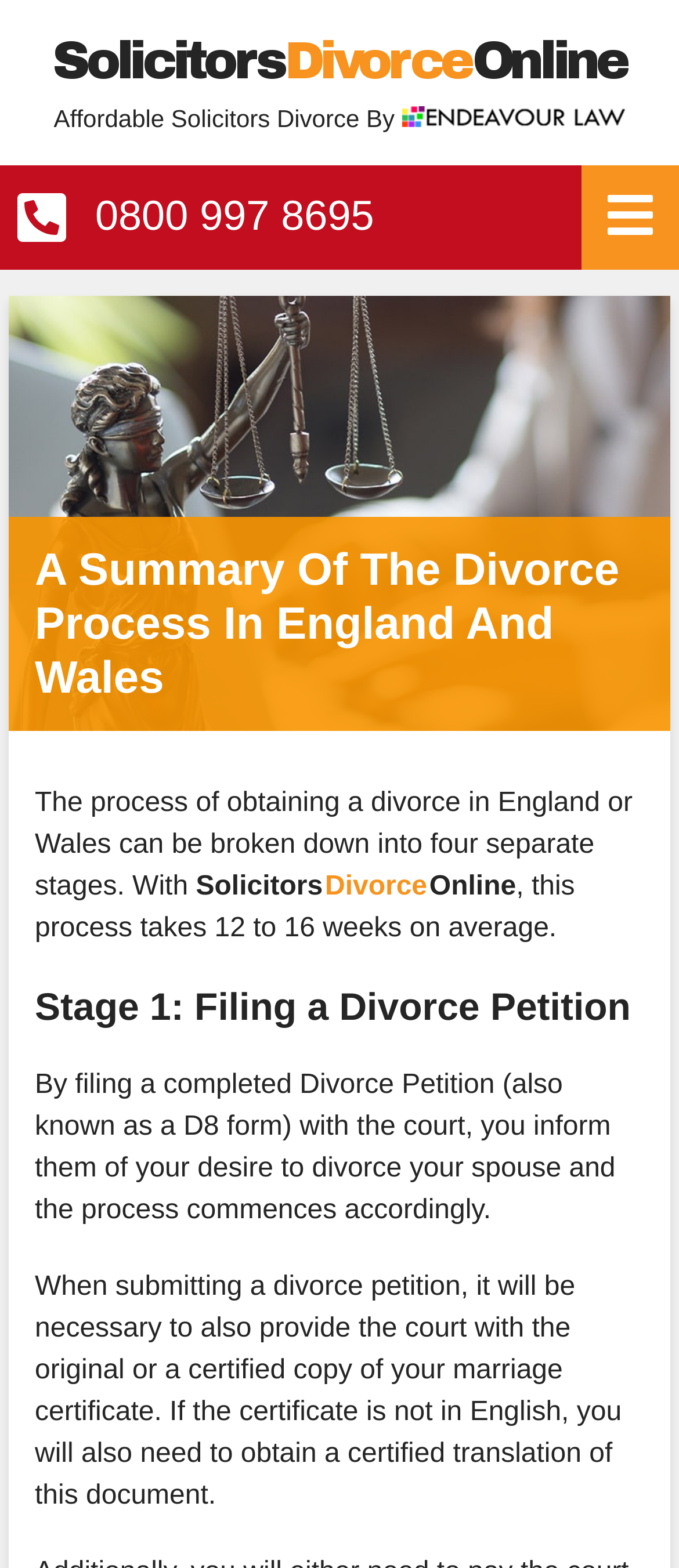How many links are there in the main navigation menu?
Provide a detailed and well-explained answer to the question.

The webpage has a main navigation menu with links to 'HOME', 'GETTING STARTED', 'DIVORCE SERVICES', 'ABOUT US', 'BLOG', and 'CONTACT US', which totals six links.